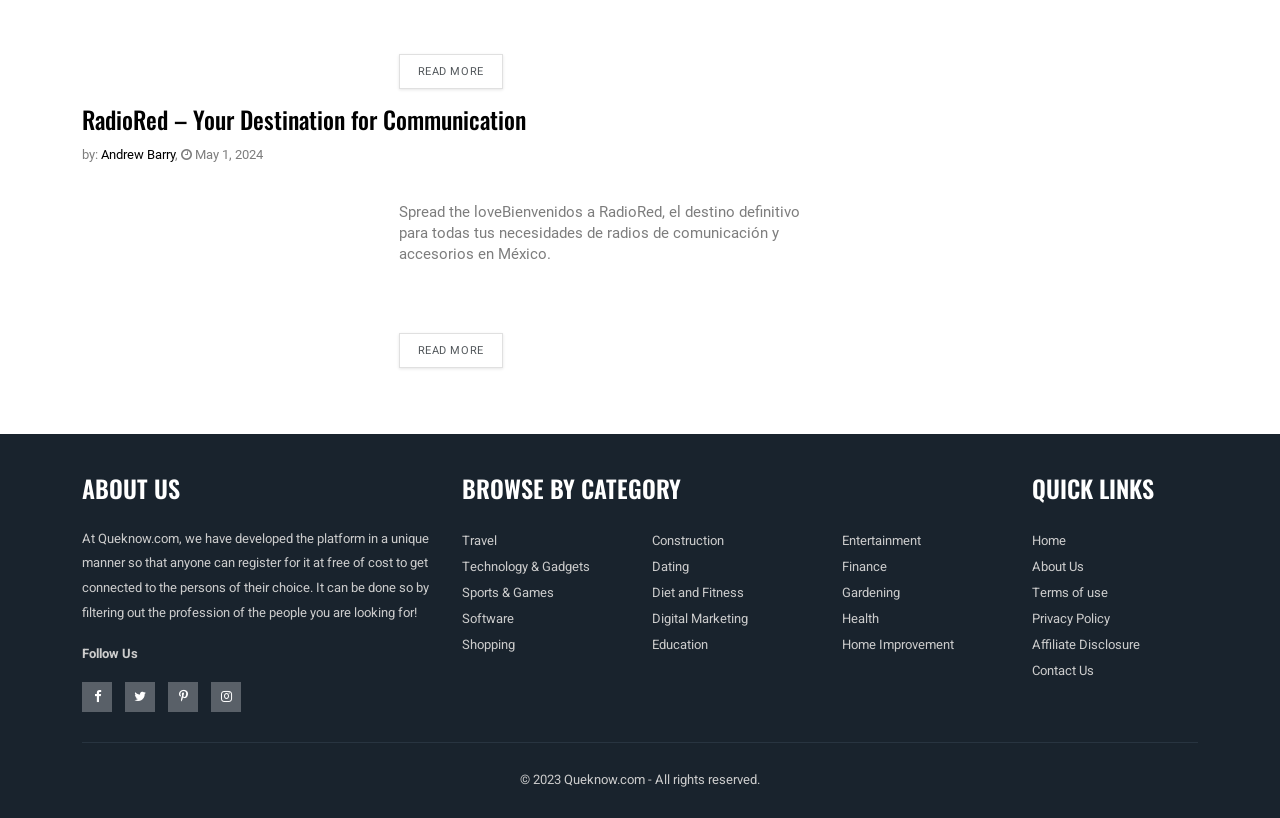Provide a one-word or short-phrase answer to the question:
What is the name of the website?

RadioRed